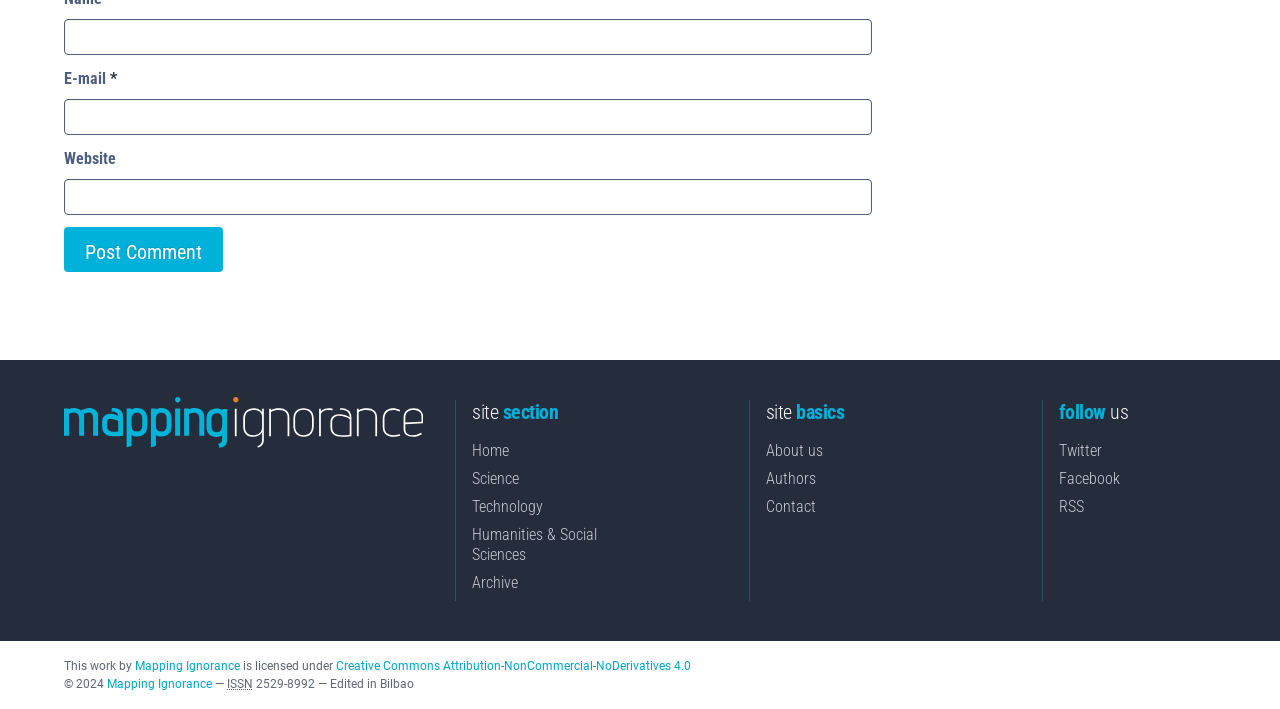Find the bounding box coordinates of the element's region that should be clicked in order to follow the given instruction: "Enter email address". The coordinates should consist of four float numbers between 0 and 1, i.e., [left, top, right, bottom].

[0.05, 0.026, 0.681, 0.077]